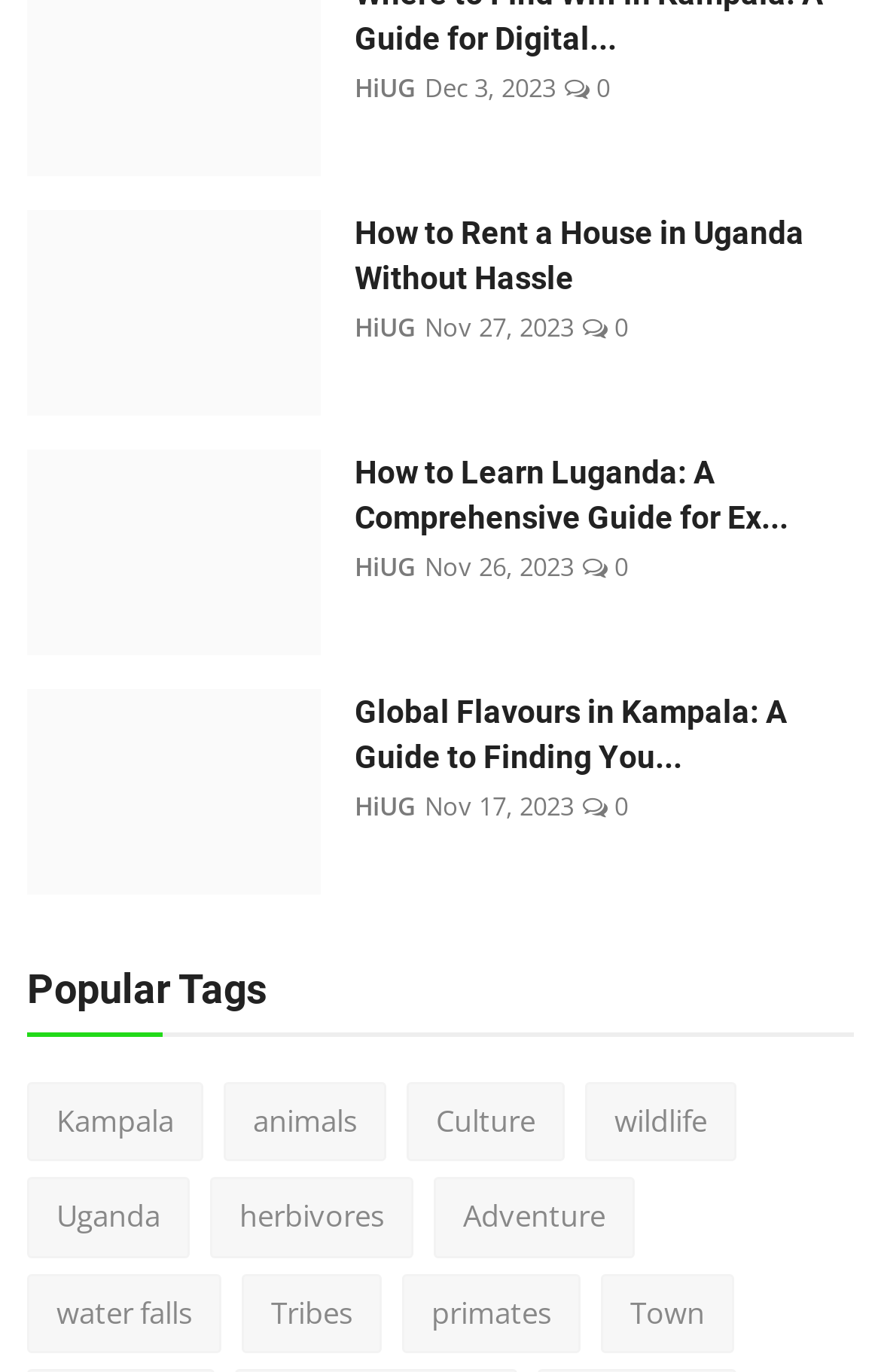Please provide the bounding box coordinates for the element that needs to be clicked to perform the following instruction: "Click on 'HiUG'". The coordinates should be given as four float numbers between 0 and 1, i.e., [left, top, right, bottom].

[0.403, 0.051, 0.472, 0.078]